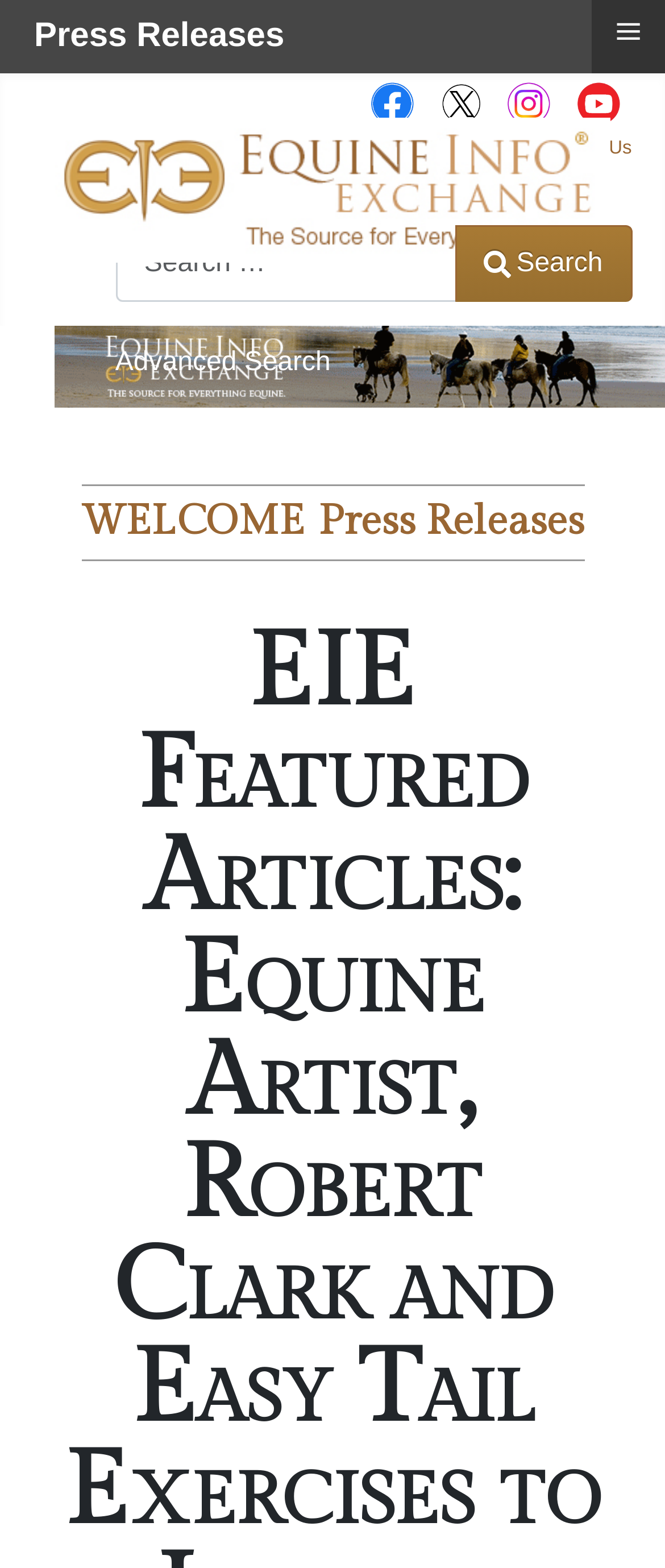What is the purpose of the search bar?
Analyze the image and provide a thorough answer to the question.

The search bar is located at the top of the webpage, and it has a placeholder text 'Search' and a button with the same label. This suggests that the search bar is intended for users to search for specific content related to horses, which is consistent with the webpage's theme of being a source for everything equine.